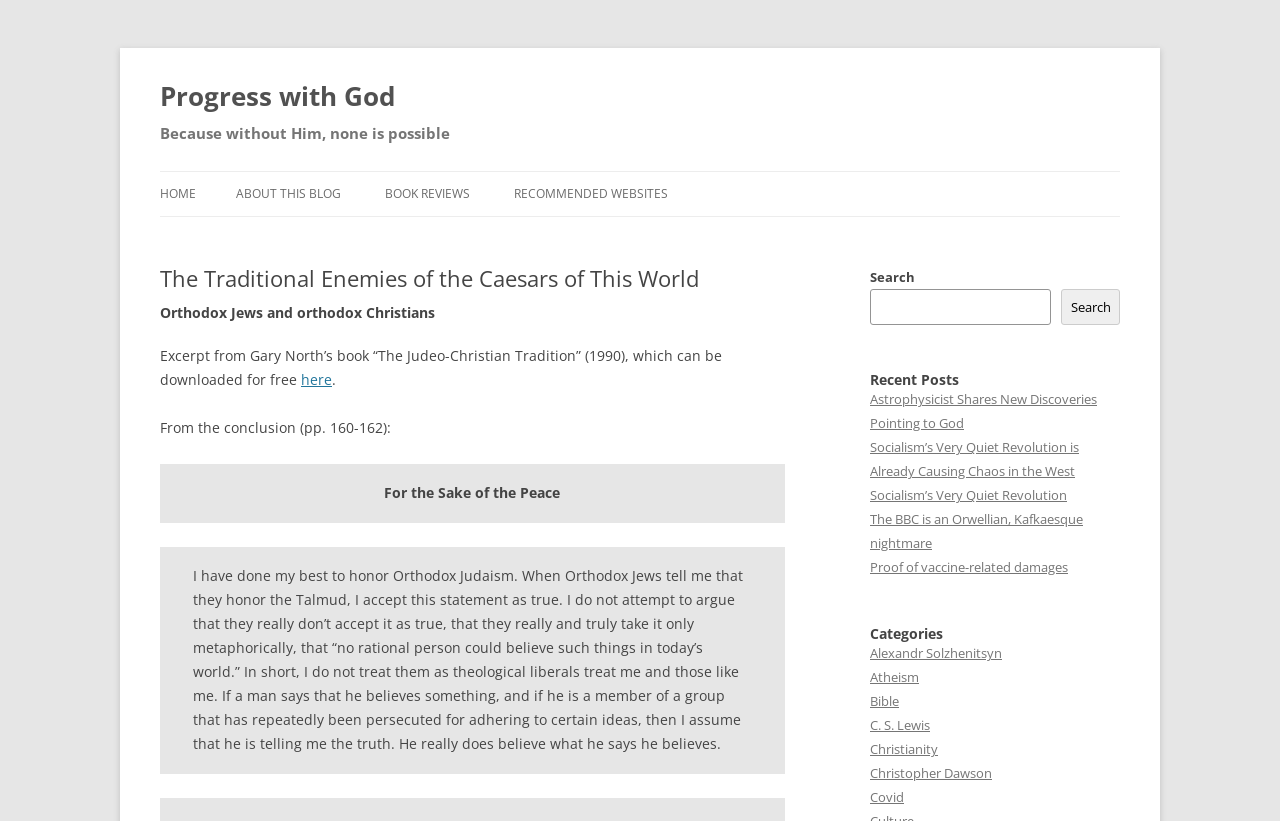Please provide a detailed answer to the question below based on the screenshot: 
What is the name of the blog?

The name of the blog can be found in the heading element at the top of the webpage, which reads 'Progress with God'. This is also the text of the link element with the same text content.